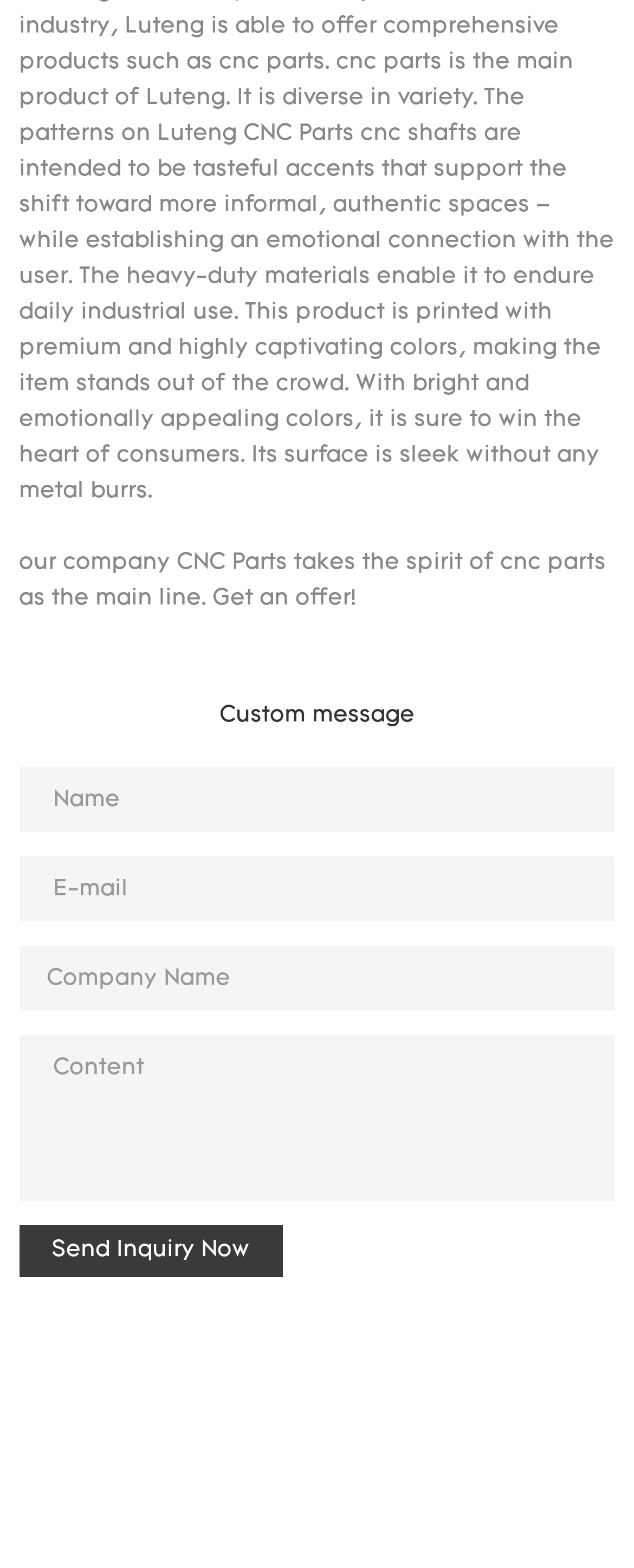Provide a brief response to the question using a single word or phrase: 
What information can be provided in the 'Content' textbox?

Any content